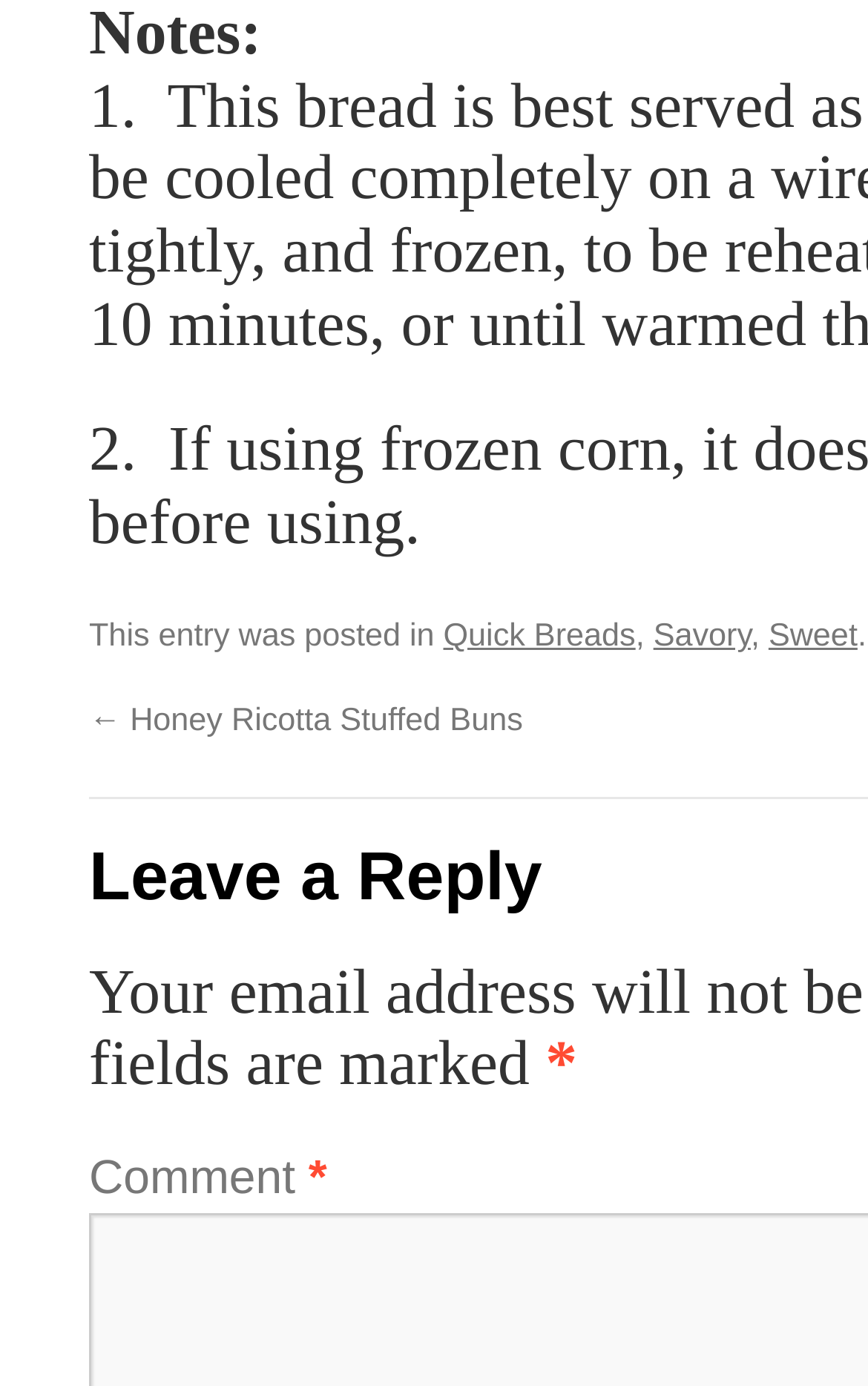How many elements are there in the accessibility tree?
From the image, respond with a single word or phrase.

9